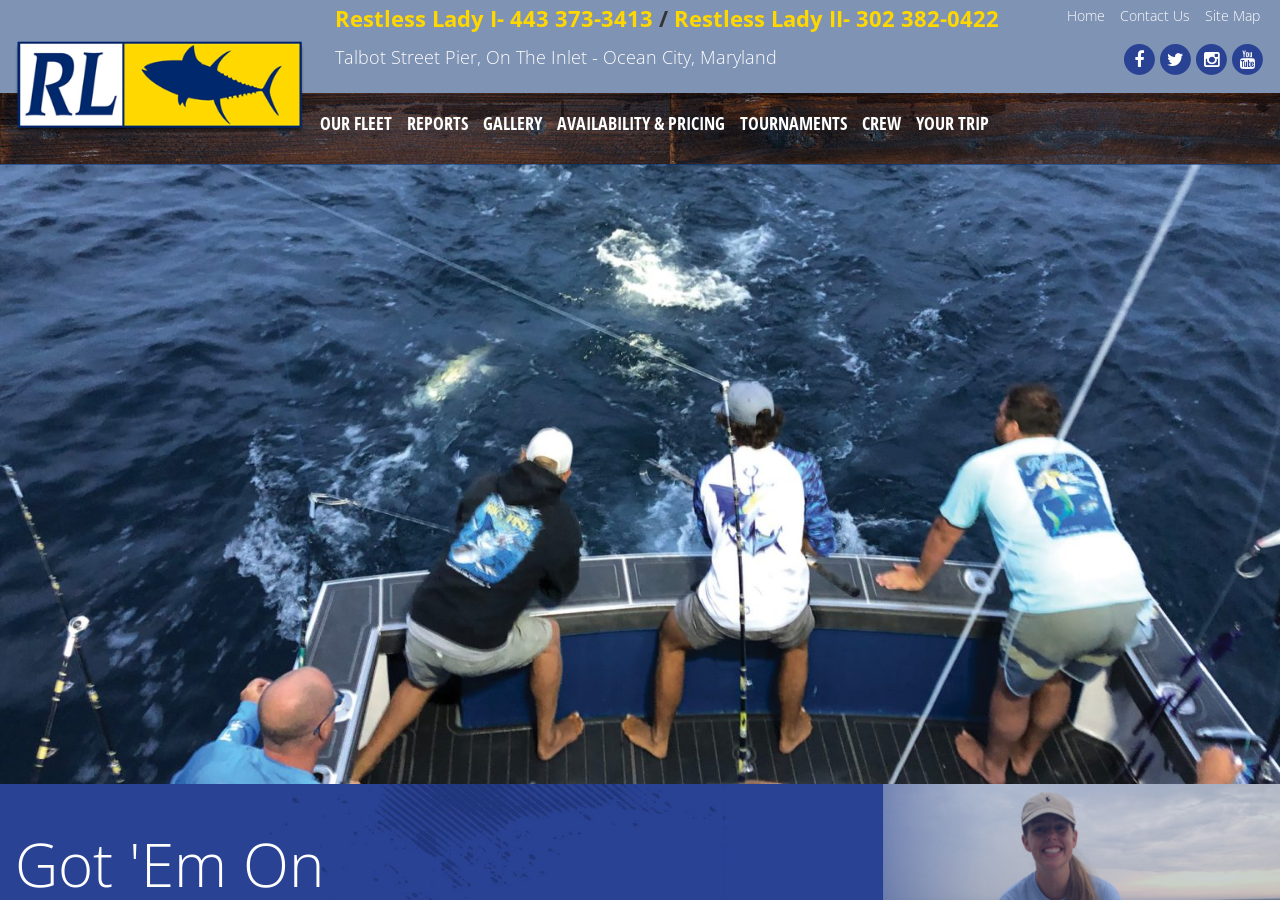Locate the bounding box coordinates for the element described below: "Our Wish Foundation". The coordinates must be four float values between 0 and 1, formatted as [left, top, right, bottom].

None